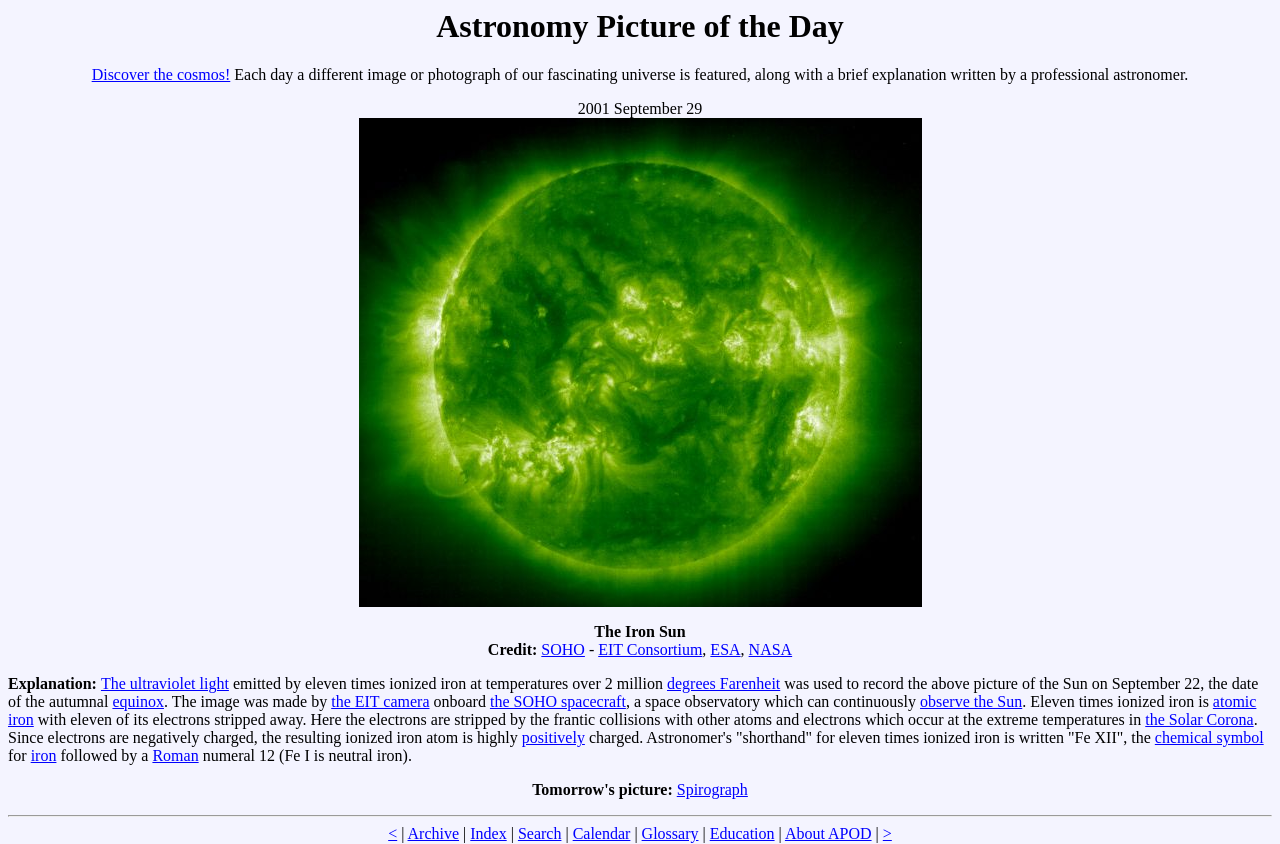Could you find the bounding box coordinates of the clickable area to complete this instruction: "Search for astronomy pictures"?

[0.405, 0.978, 0.439, 0.998]